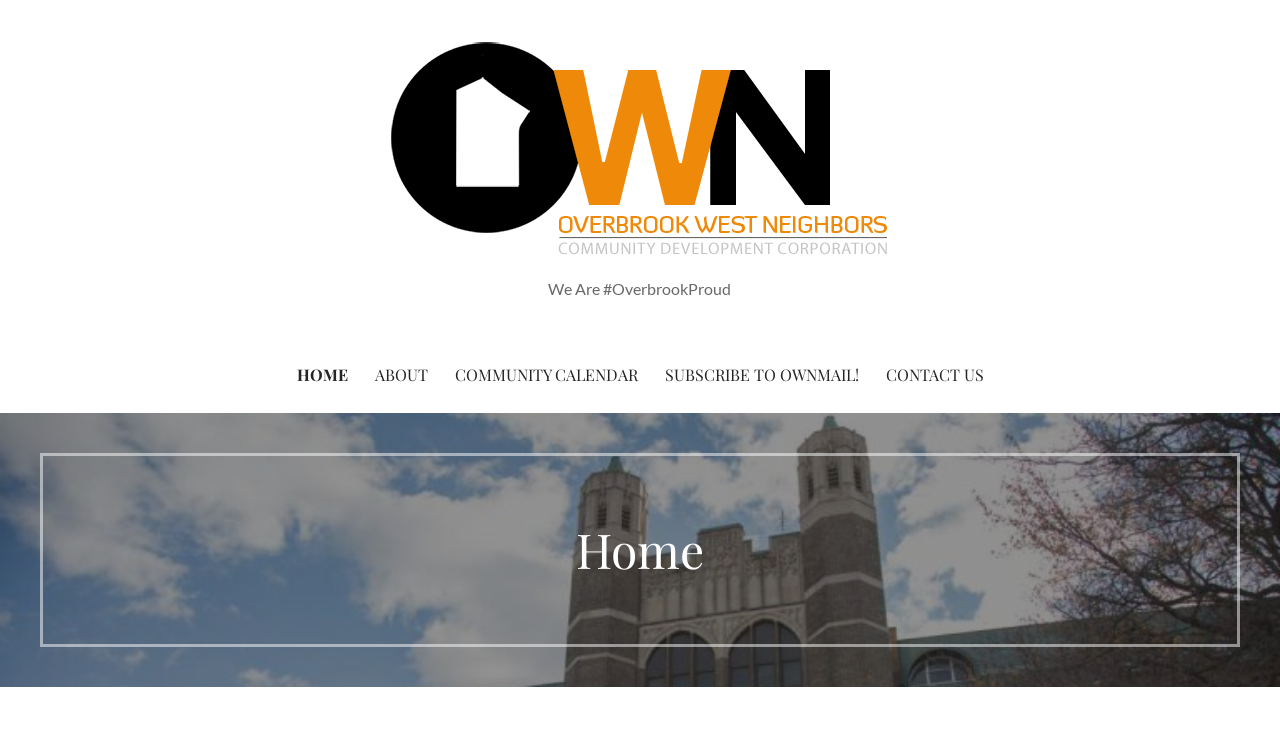What is the last link on the top navigation bar?
Using the image, answer in one word or phrase.

CONTACT US